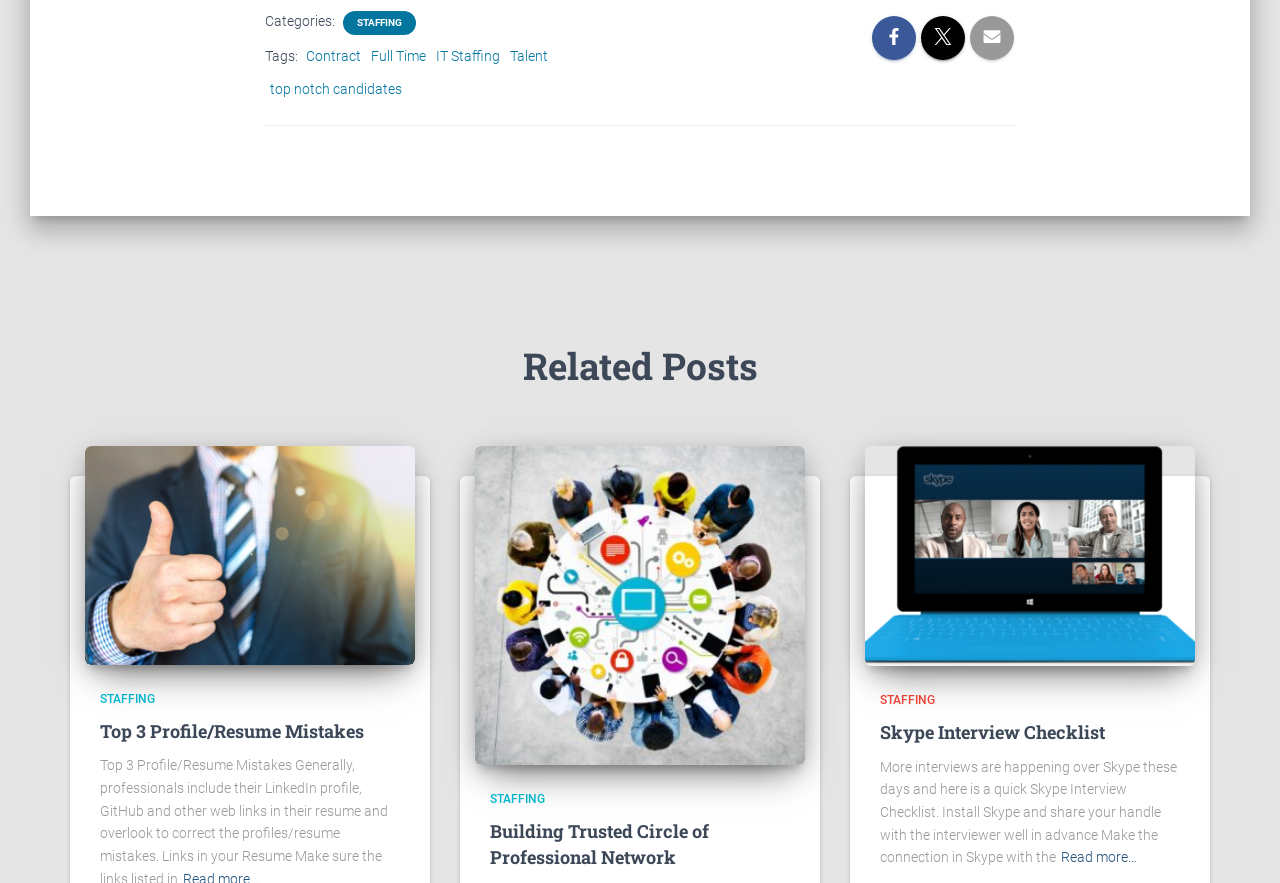How many links are there under the 'Related Posts' section?
Please provide a full and detailed response to the question.

The webpage has a section with a heading 'Related Posts' which lists 5 links to different posts, each with an image and a brief description.